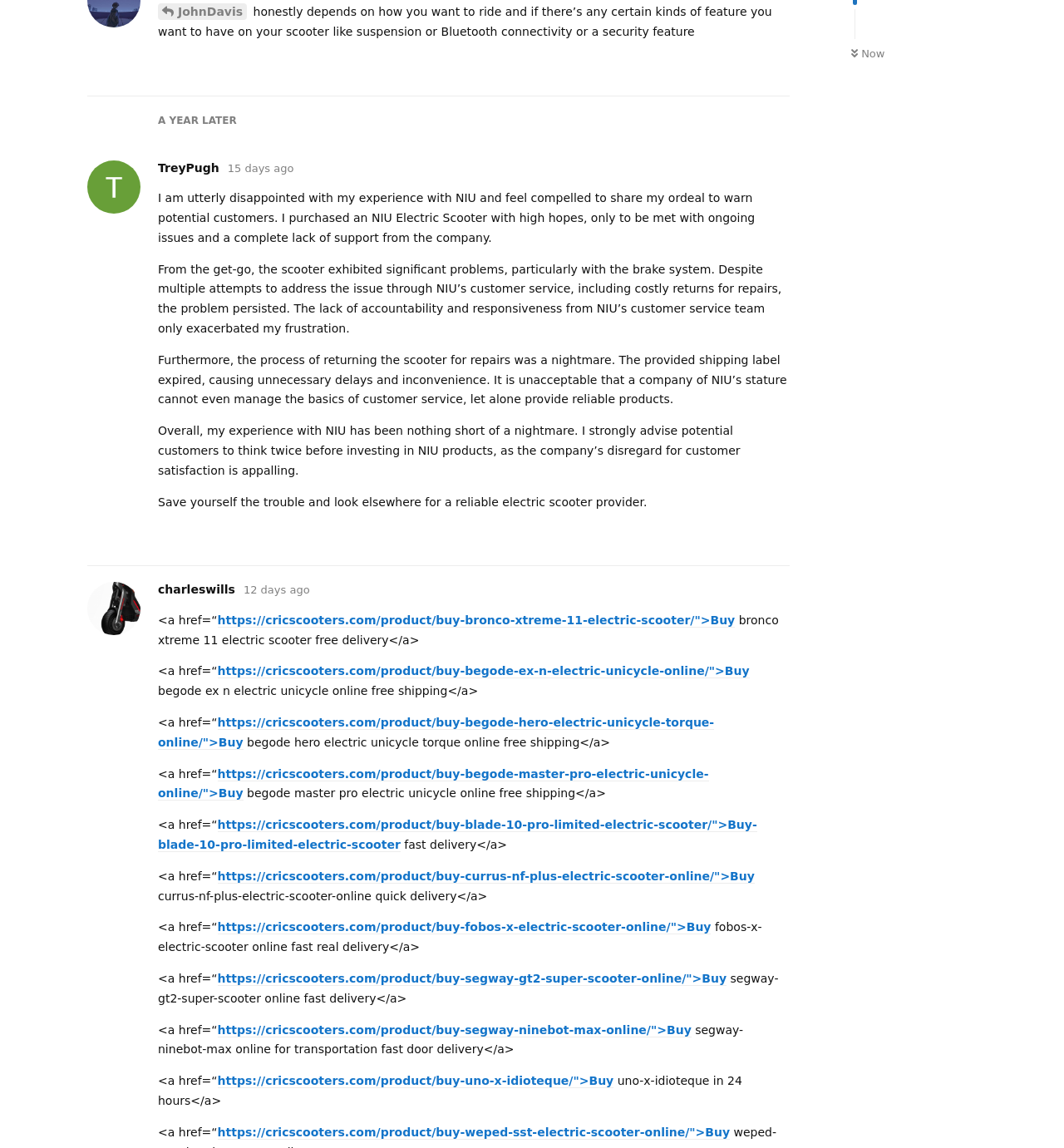Provide the bounding box coordinates for the area that should be clicked to complete the instruction: "Reply".

[0.694, 0.773, 0.742, 0.799]